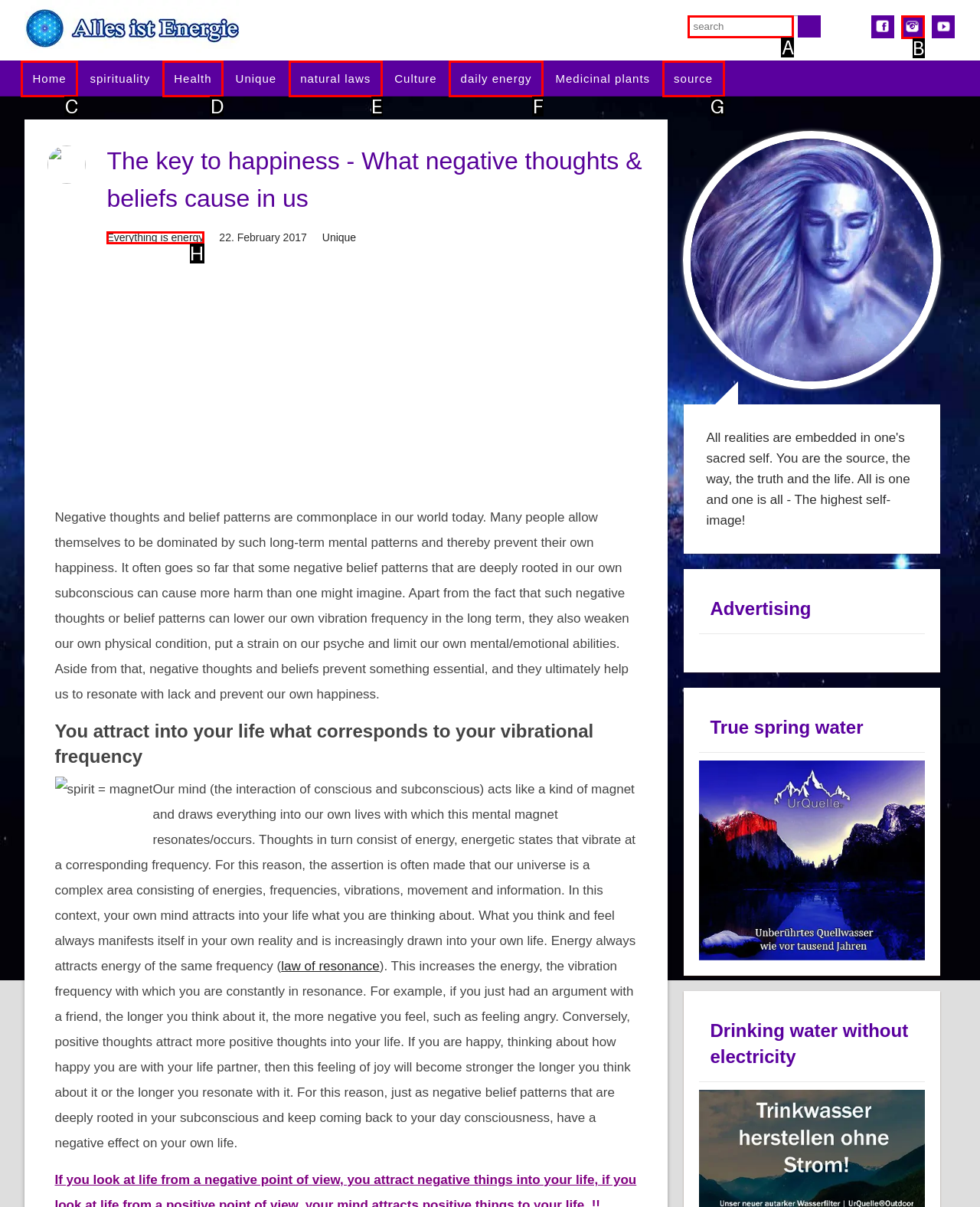Given the description: title="Twitter", identify the corresponding option. Answer with the letter of the appropriate option directly.

B